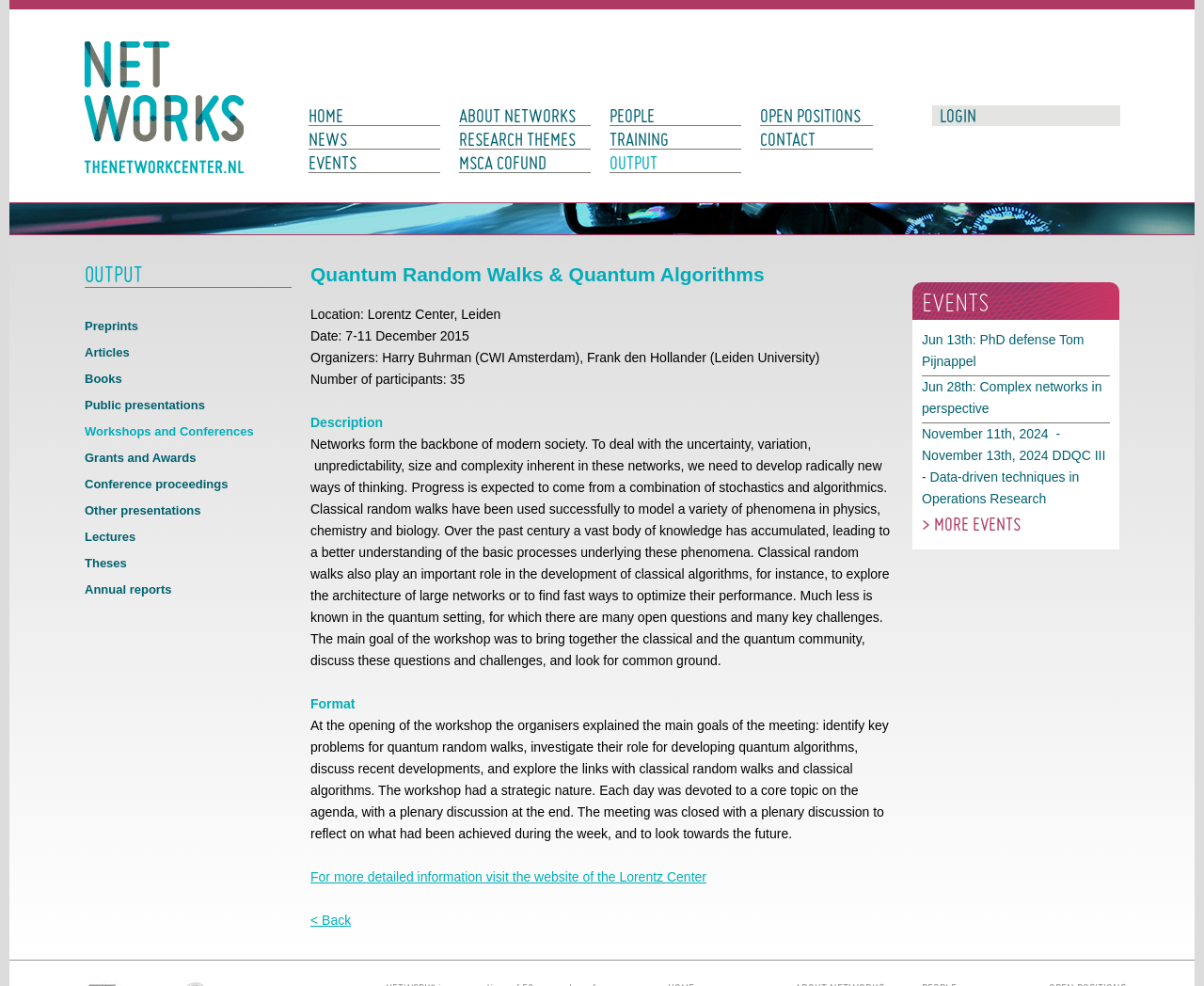Please respond in a single word or phrase: 
What is the role of Harry Buhrman in the workshop?

Organizer